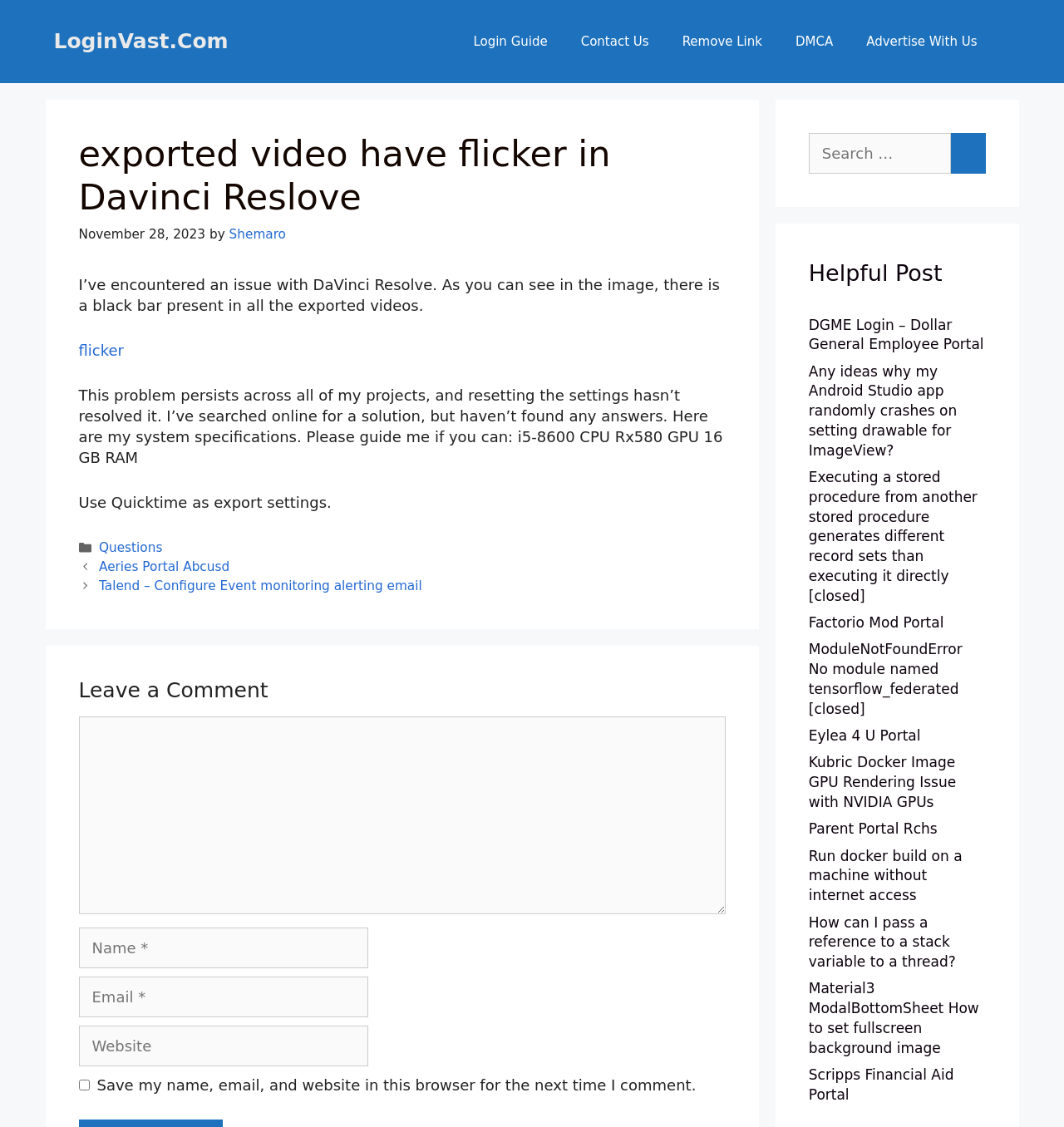Can you find the bounding box coordinates for the element that needs to be clicked to execute this instruction: "Search for something"? The coordinates should be given as four float numbers between 0 and 1, i.e., [left, top, right, bottom].

[0.76, 0.118, 0.893, 0.154]